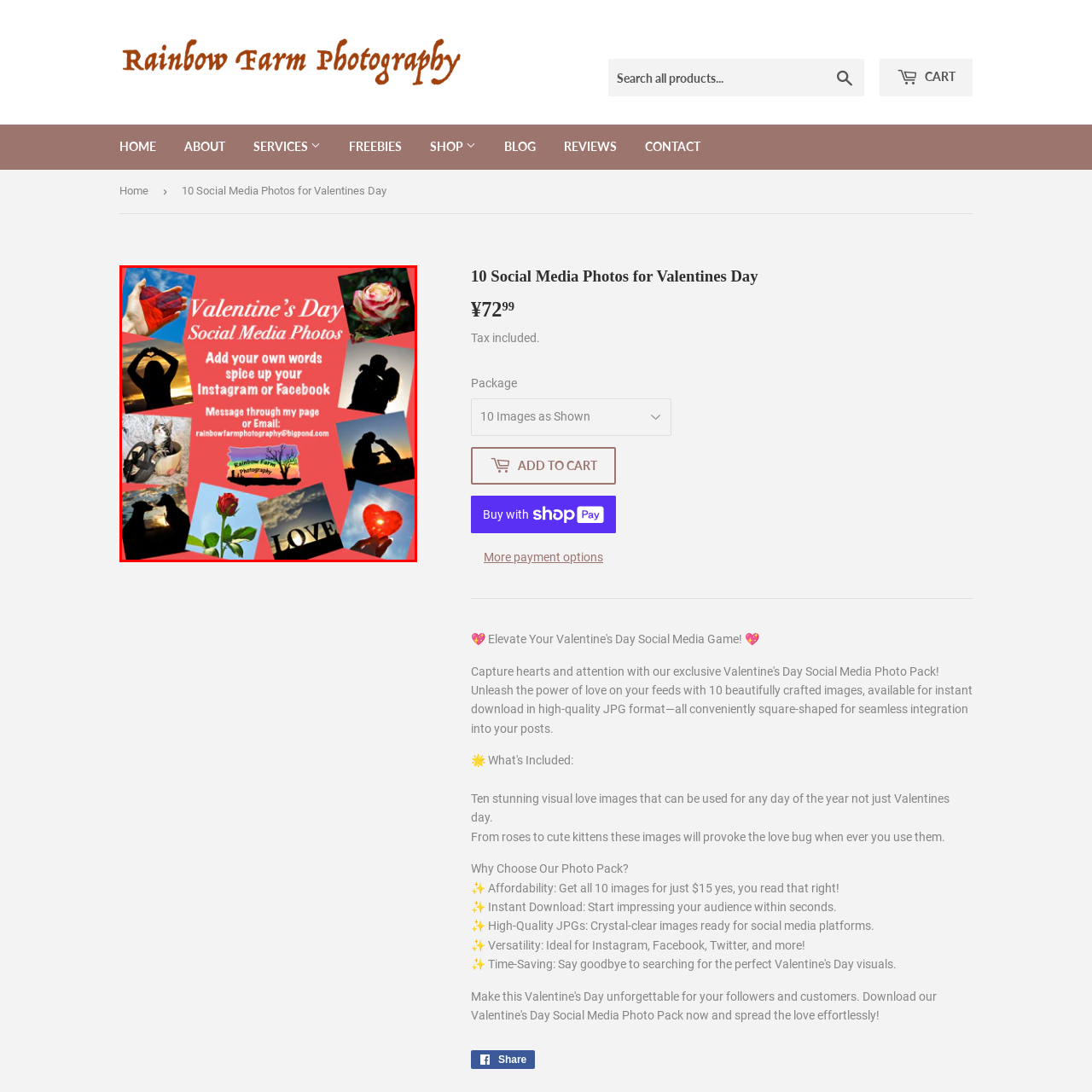What is the shape of the rose arrangement?
Please examine the image highlighted within the red bounding box and respond to the question using a single word or phrase based on the image.

Heart-shaped